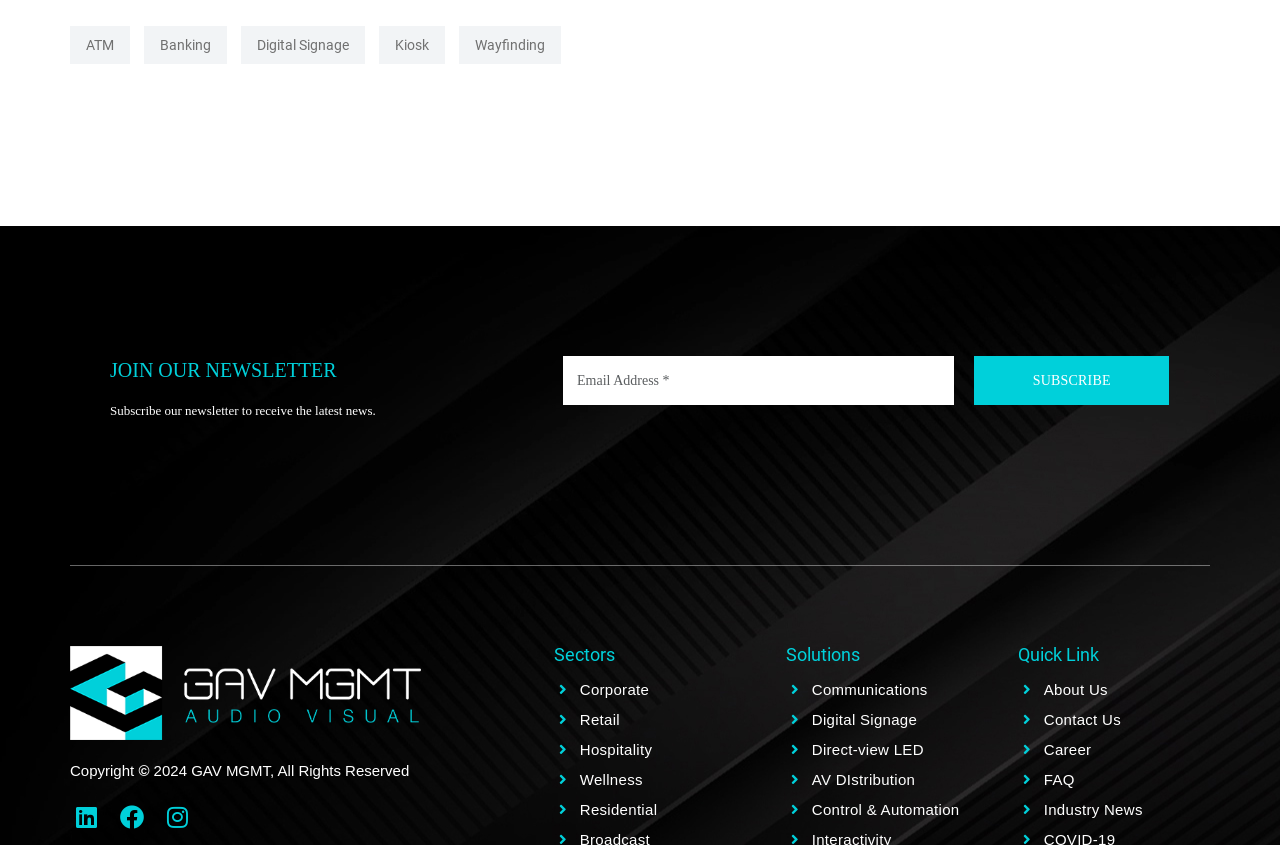Given the description "value="SUBSCRIBE"", provide the bounding box coordinates of the corresponding UI element.

[0.761, 0.421, 0.914, 0.479]